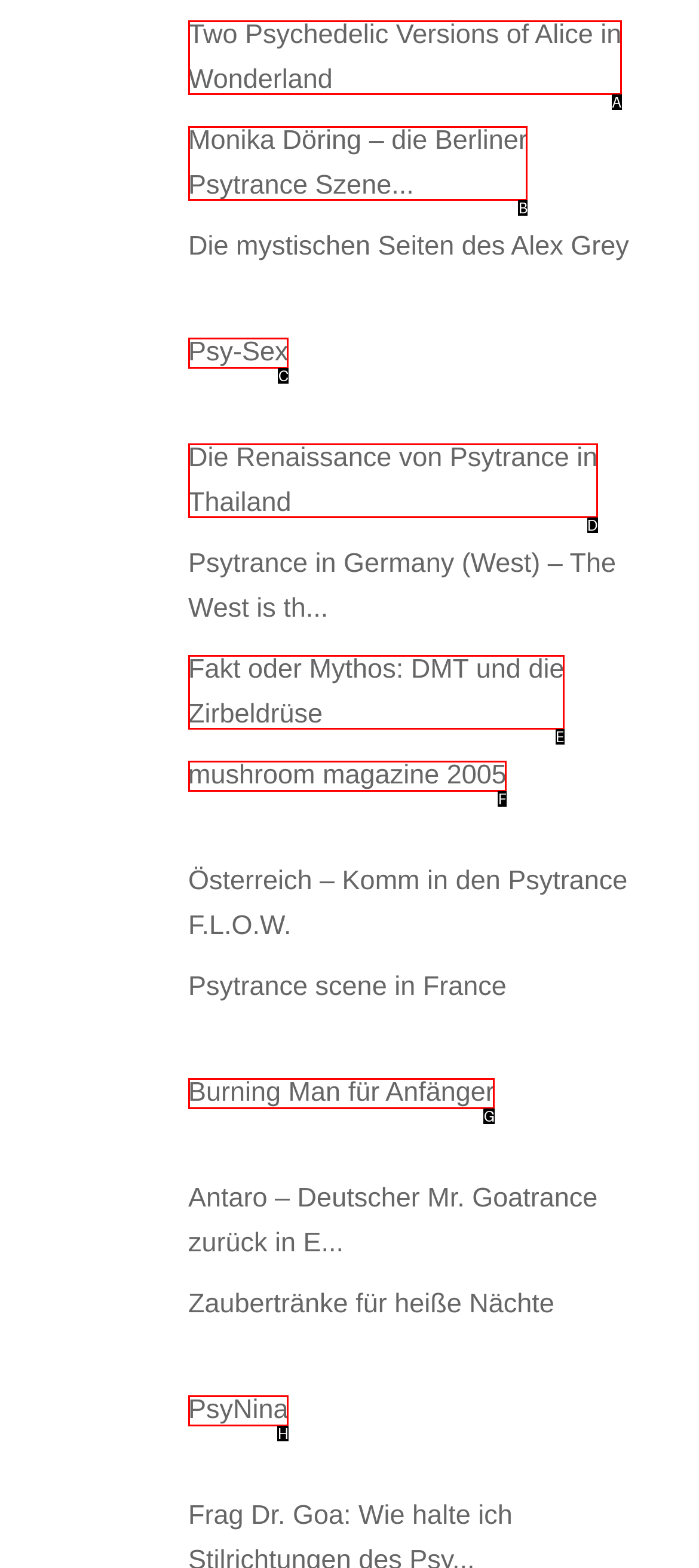Identify the HTML element that corresponds to the description: PsyNina Provide the letter of the correct option directly.

H